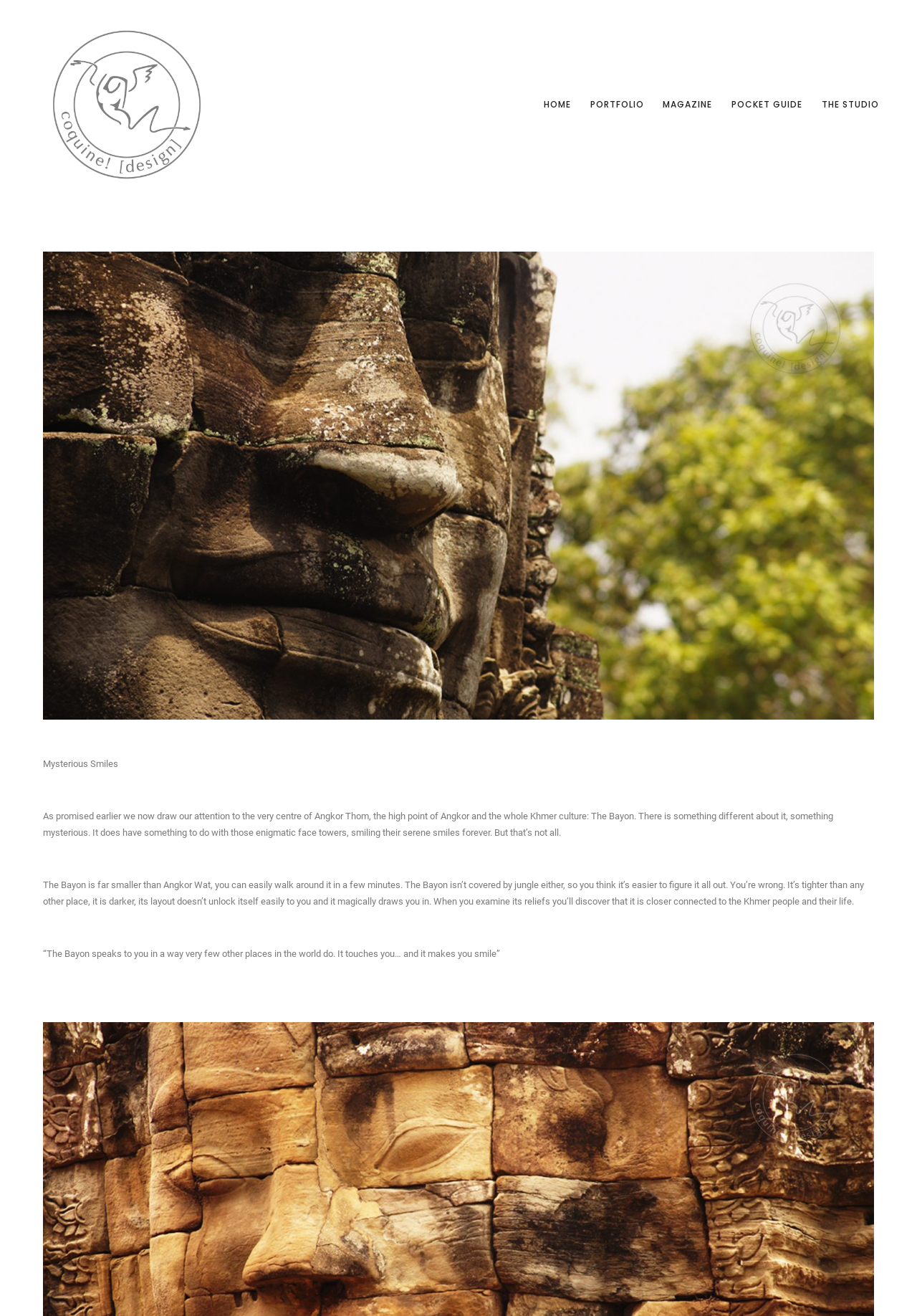Generate an in-depth caption that captures all aspects of the webpage.

The webpage is about Mysterious Smiles, with a focus on the Bayon, a significant cultural site in Angkor Thom. At the top left, there is a small link with no text. To the right of this link, there are five main navigation links: HOME, PORTFOLIO, MAGAZINE, POCKET GUIDE, and THE STUDIO, which are aligned horizontally and take up about half of the top section of the page.

Below the navigation links, the title "Mysterious Smiles" is displayed prominently. Underneath the title, there are three paragraphs of text that describe the Bayon. The first paragraph sets the scene, explaining that the Bayon is a mysterious place with enigmatic face towers that smile serenely. The second paragraph provides more details about the Bayon, noting that it is smaller than Angkor Wat and has a tighter, darker layout that draws visitors in. The third paragraph is a quote that describes the Bayon's unique ability to touch and make visitors smile.

Overall, the webpage has a simple and clean layout, with a focus on the text and the Bayon's mysterious smiles.